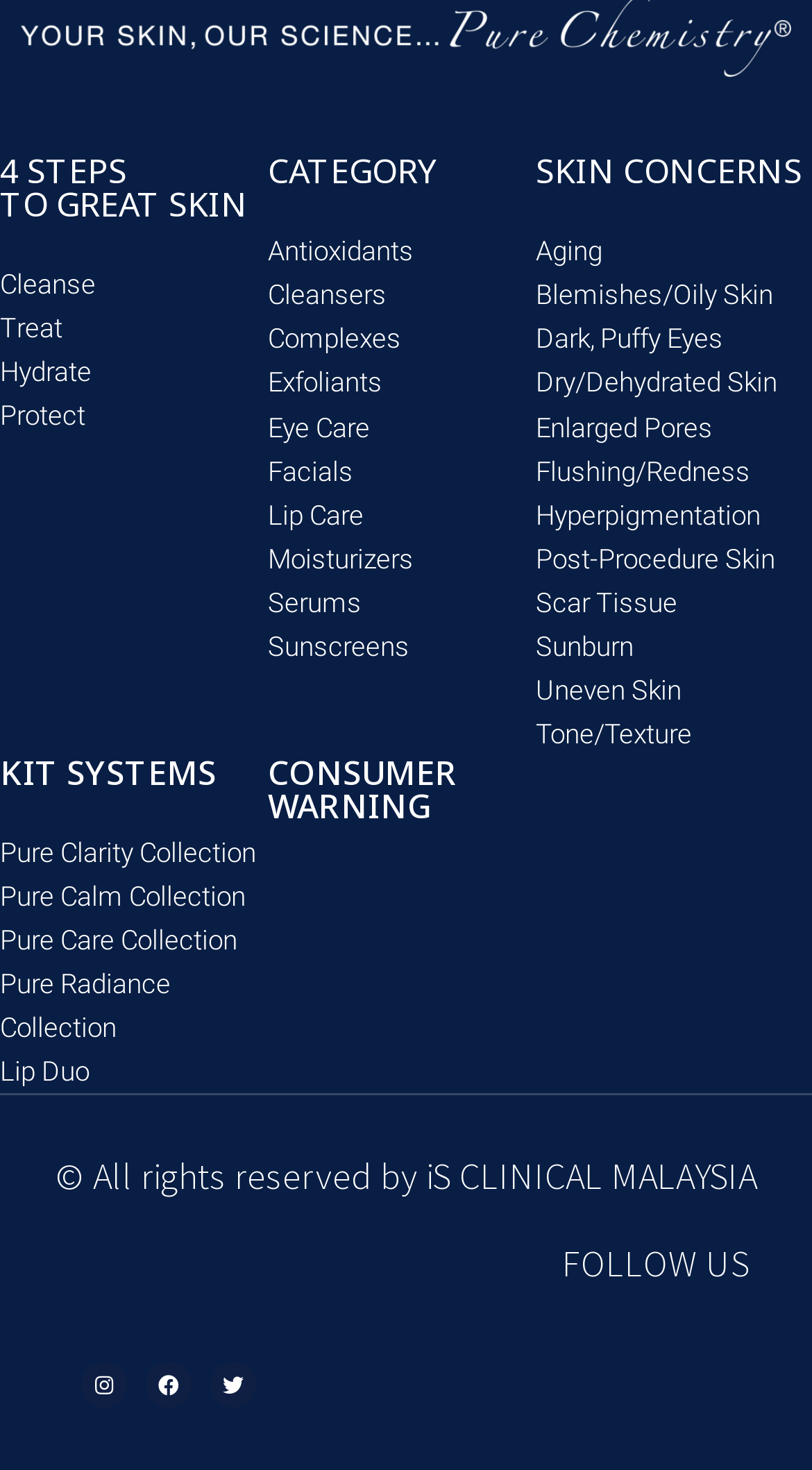Refer to the element description Pure Clarity Collection and identify the corresponding bounding box in the screenshot. Format the coordinates as (top-left x, top-left y, bottom-right x, bottom-right y) with values in the range of 0 to 1.

[0.0, 0.565, 0.33, 0.595]